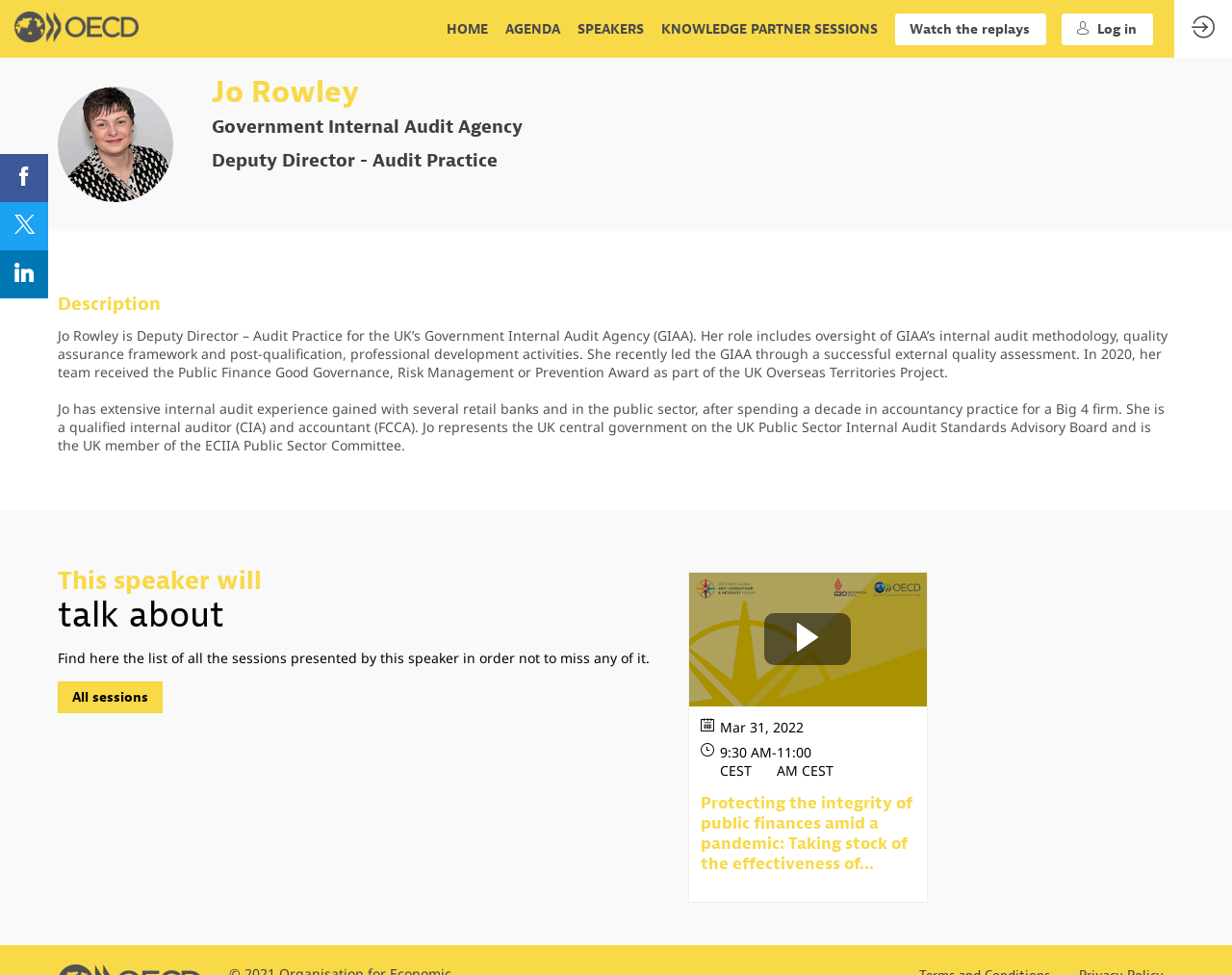Specify the bounding box coordinates (top-left x, top-left y, bottom-right x, bottom-right y) of the UI element in the screenshot that matches this description: Knowledge Partner sessions

[0.537, 0.0, 0.714, 0.059]